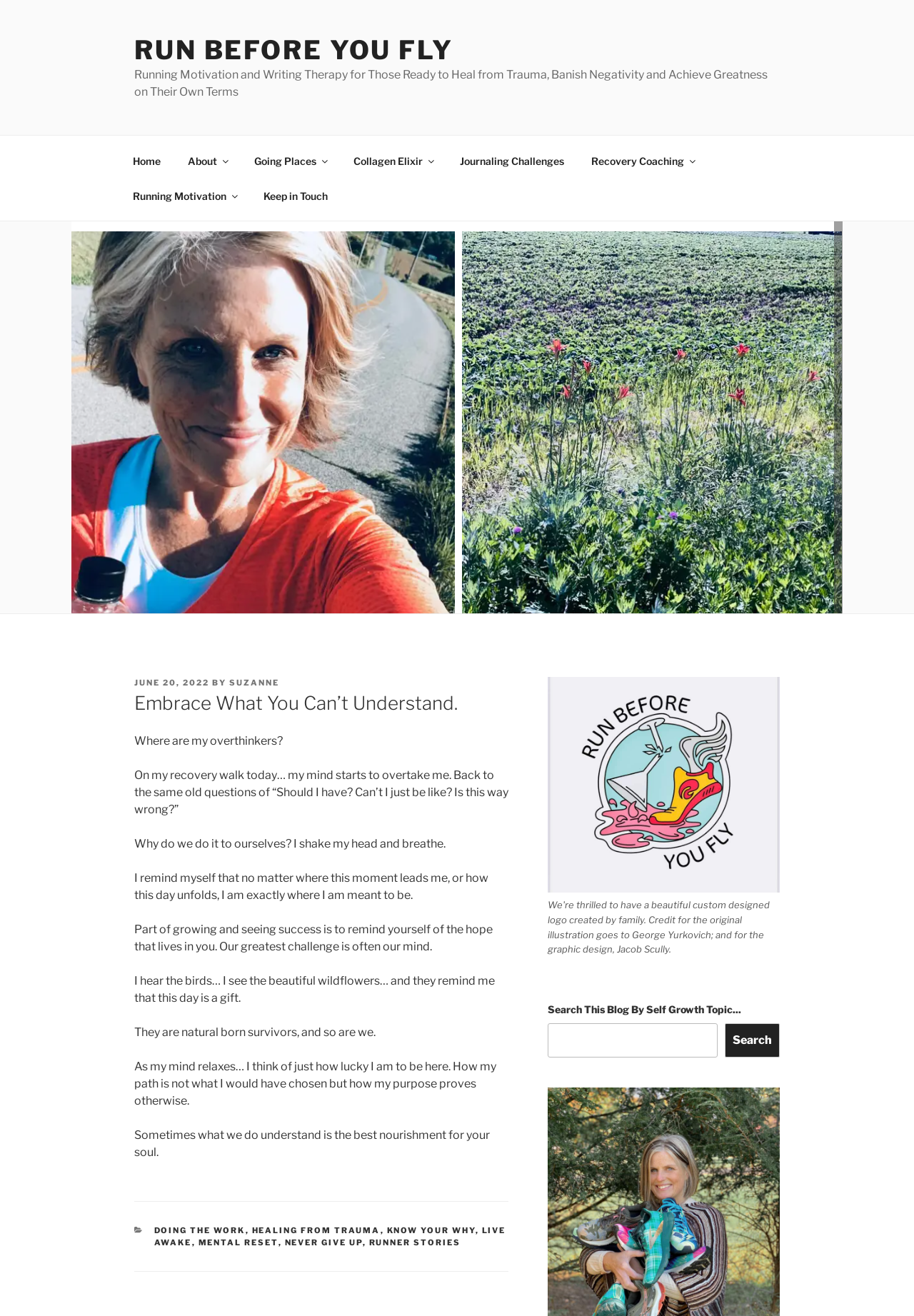Give the bounding box coordinates for this UI element: "Healing from Trauma". The coordinates should be four float numbers between 0 and 1, arranged as [left, top, right, bottom].

[0.275, 0.931, 0.416, 0.939]